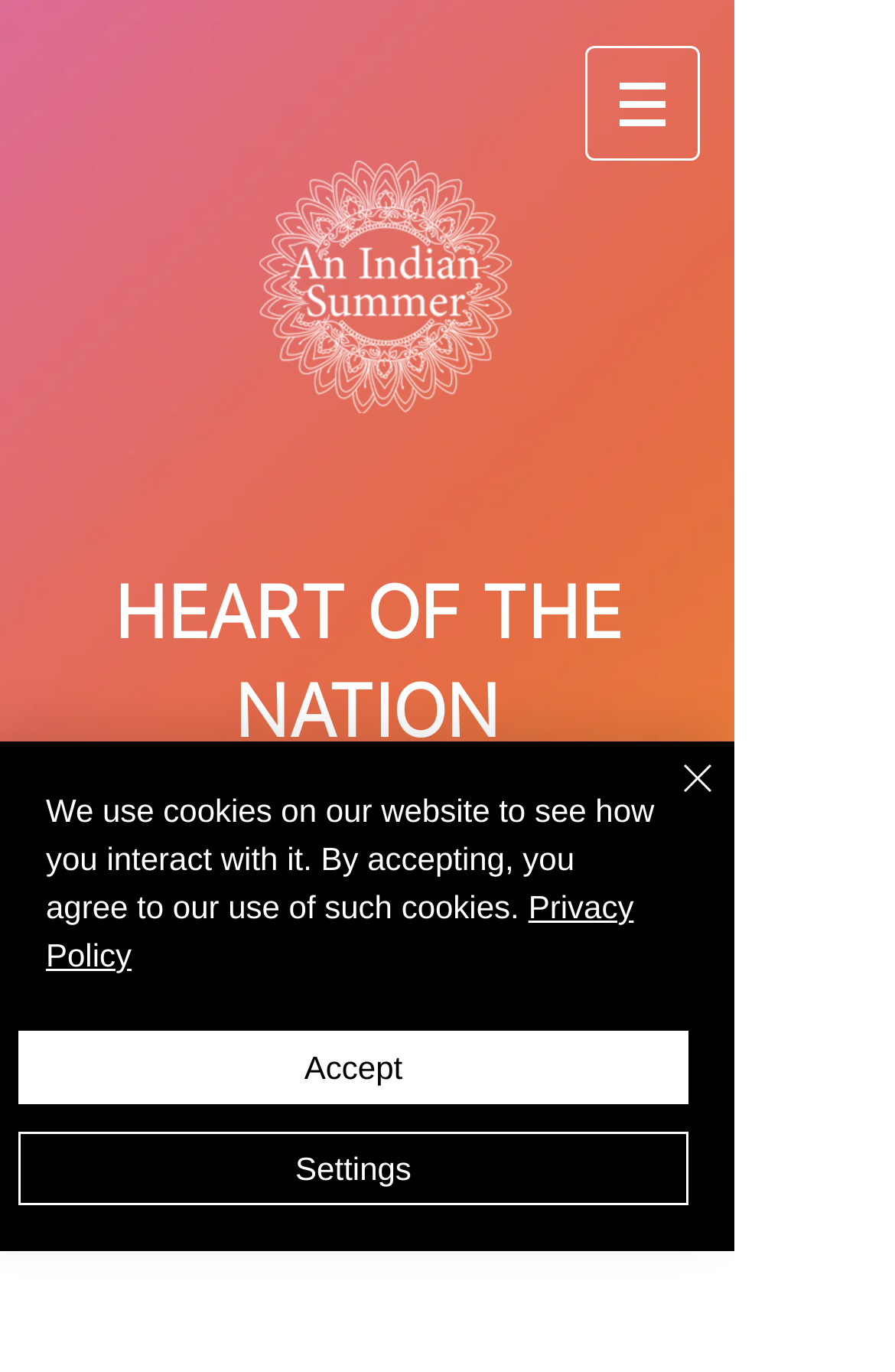Identify the bounding box for the UI element that is described as follows: "Arrange a meeting".

None